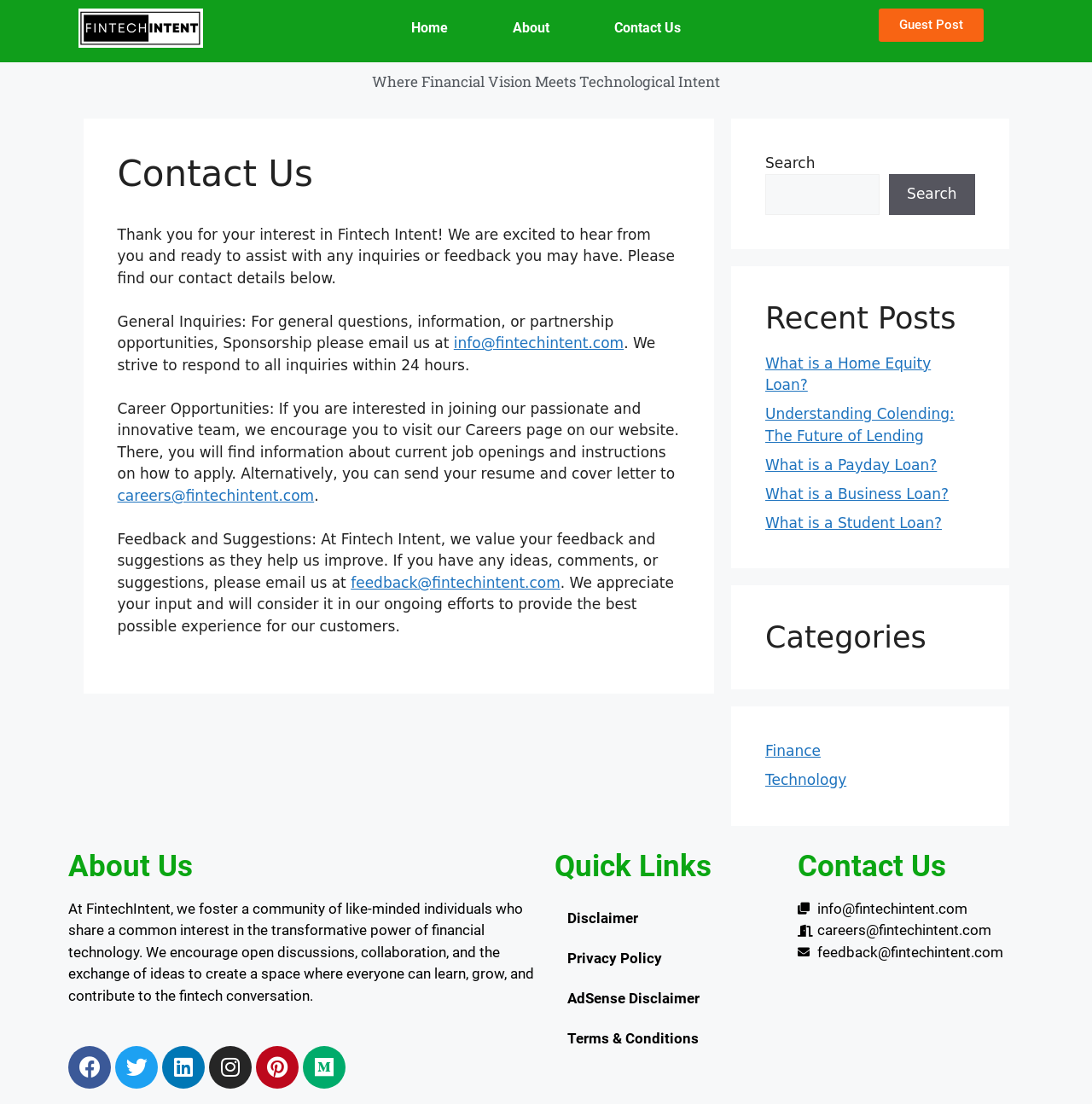What is the purpose of the 'Guest Post' button?
Give a single word or phrase answer based on the content of the image.

To submit a guest post